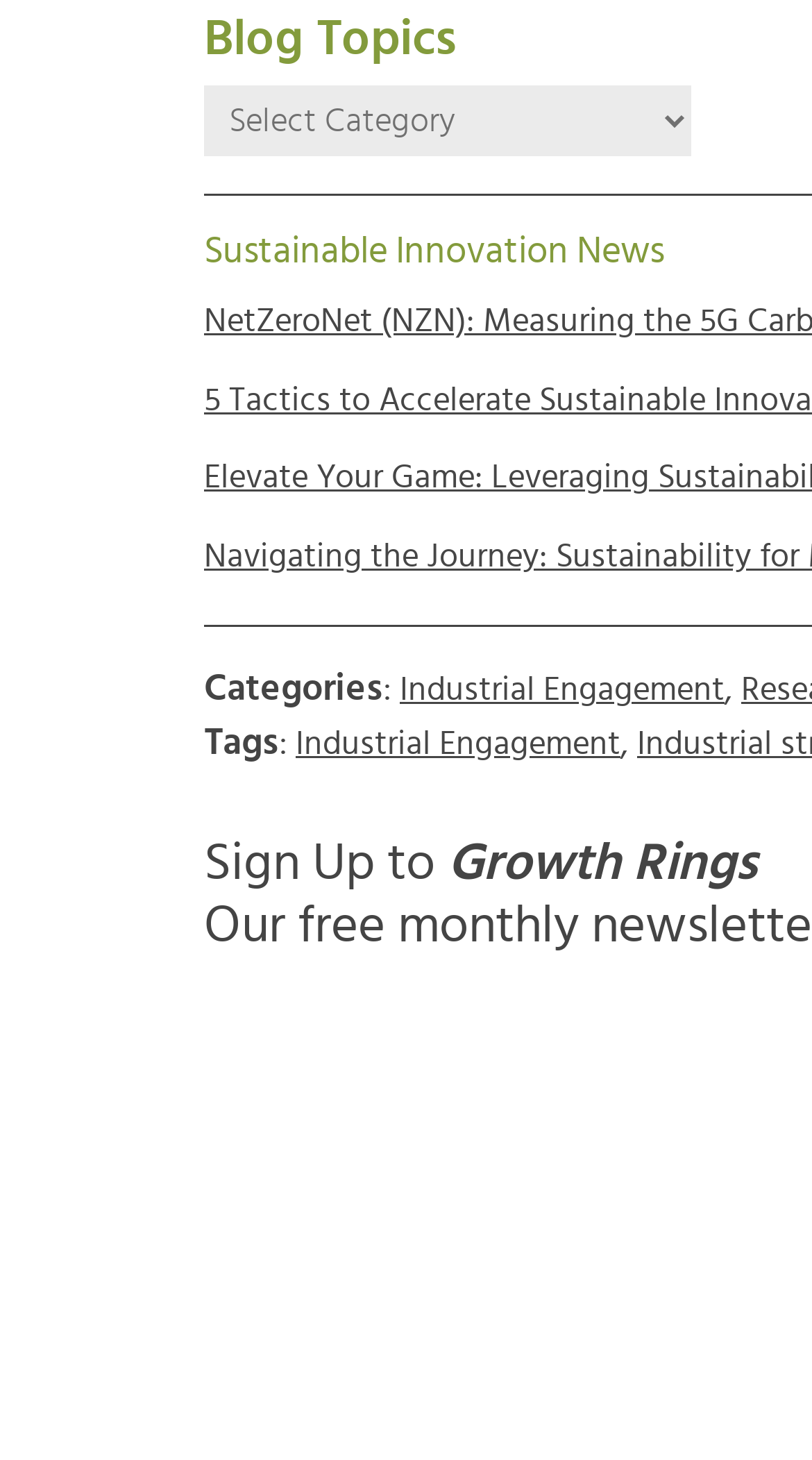What is the category listed after 'Categories'?
Based on the image, give a one-word or short phrase answer.

Industrial Engagement